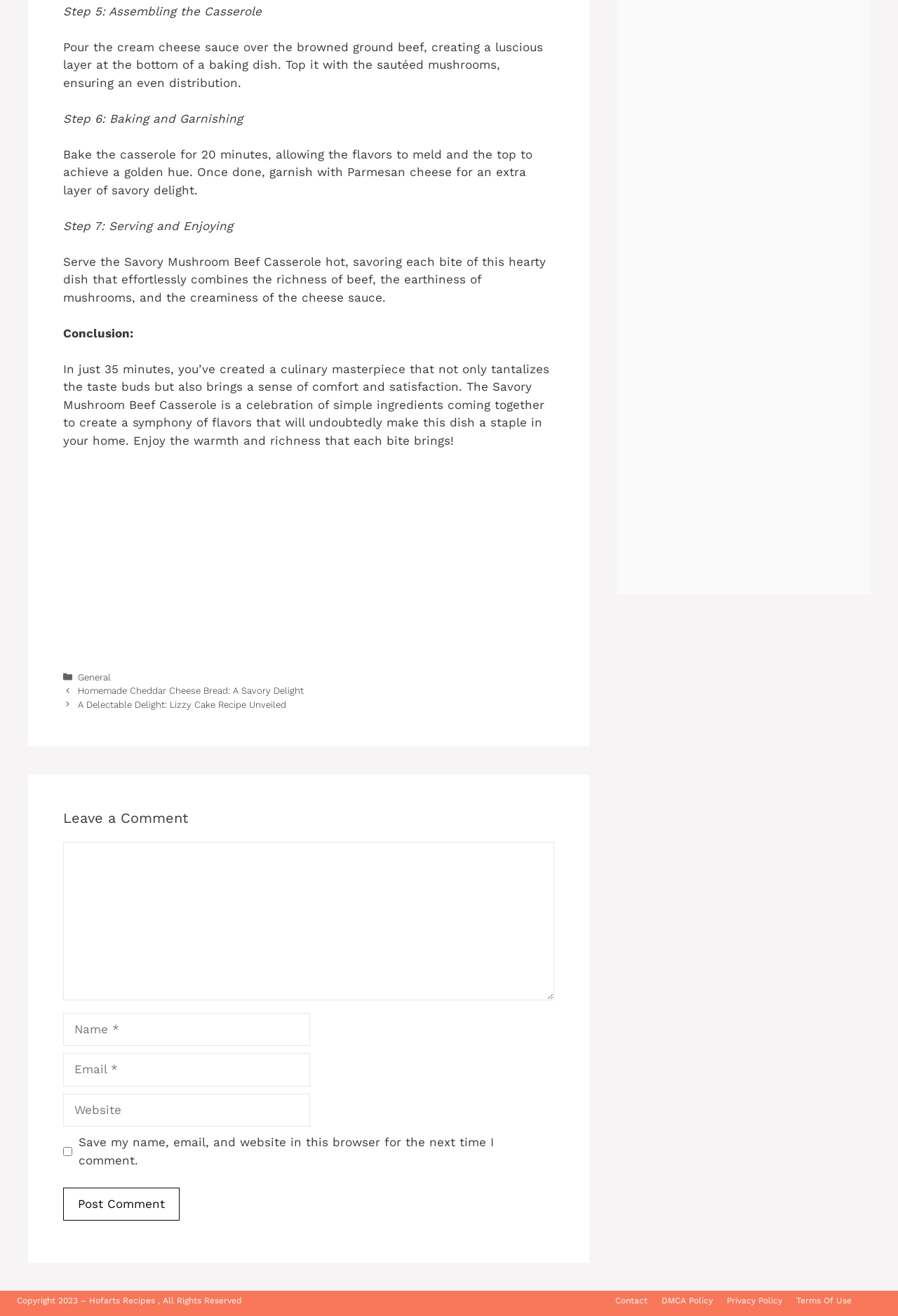Refer to the image and answer the question with as much detail as possible: What is the purpose of the comment section?

The comment section is provided at the bottom of the webpage, allowing users to leave a comment, which can be done by filling out the required fields such as name, email, and comment, and then clicking the 'Post Comment' button.